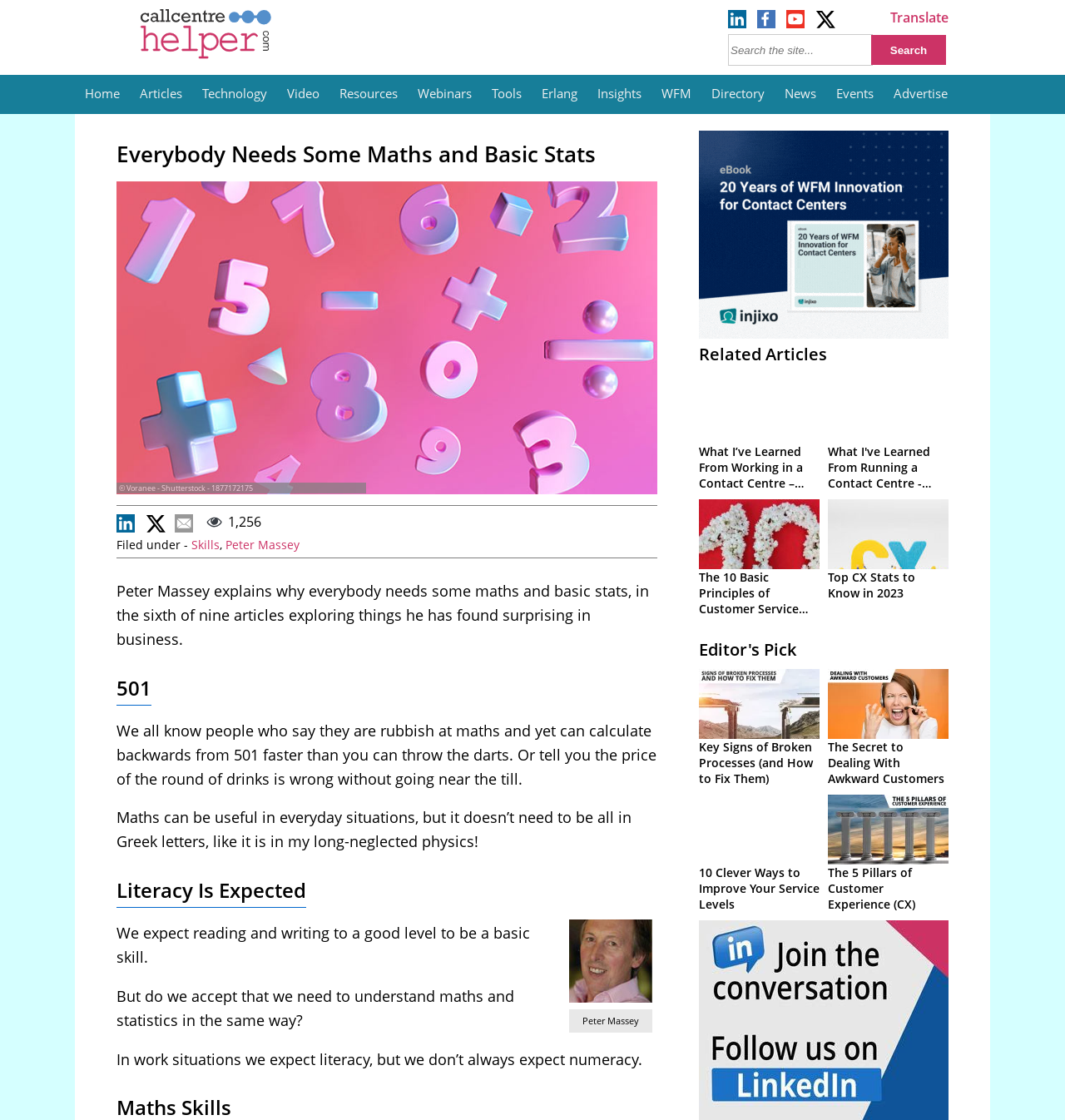Locate the bounding box coordinates of the clickable element to fulfill the following instruction: "Translate the page". Provide the coordinates as four float numbers between 0 and 1 in the format [left, top, right, bottom].

[0.836, 0.007, 0.891, 0.024]